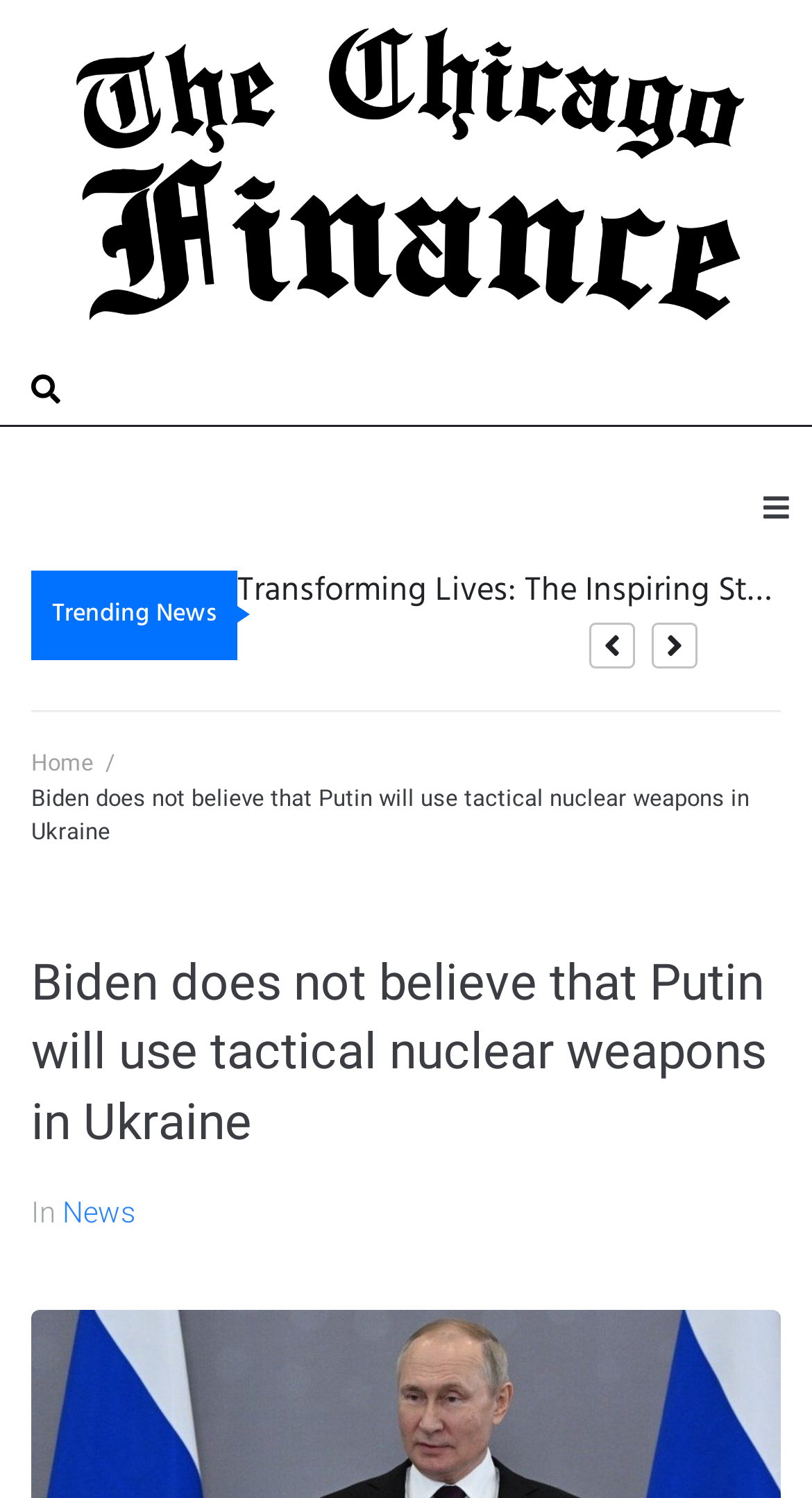Provide a thorough and detailed response to the question by examining the image: 
What is the name of the news website?

I determined the answer by looking at the link element with the text 'The Chicago Finance' which is likely to be the name of the news website.